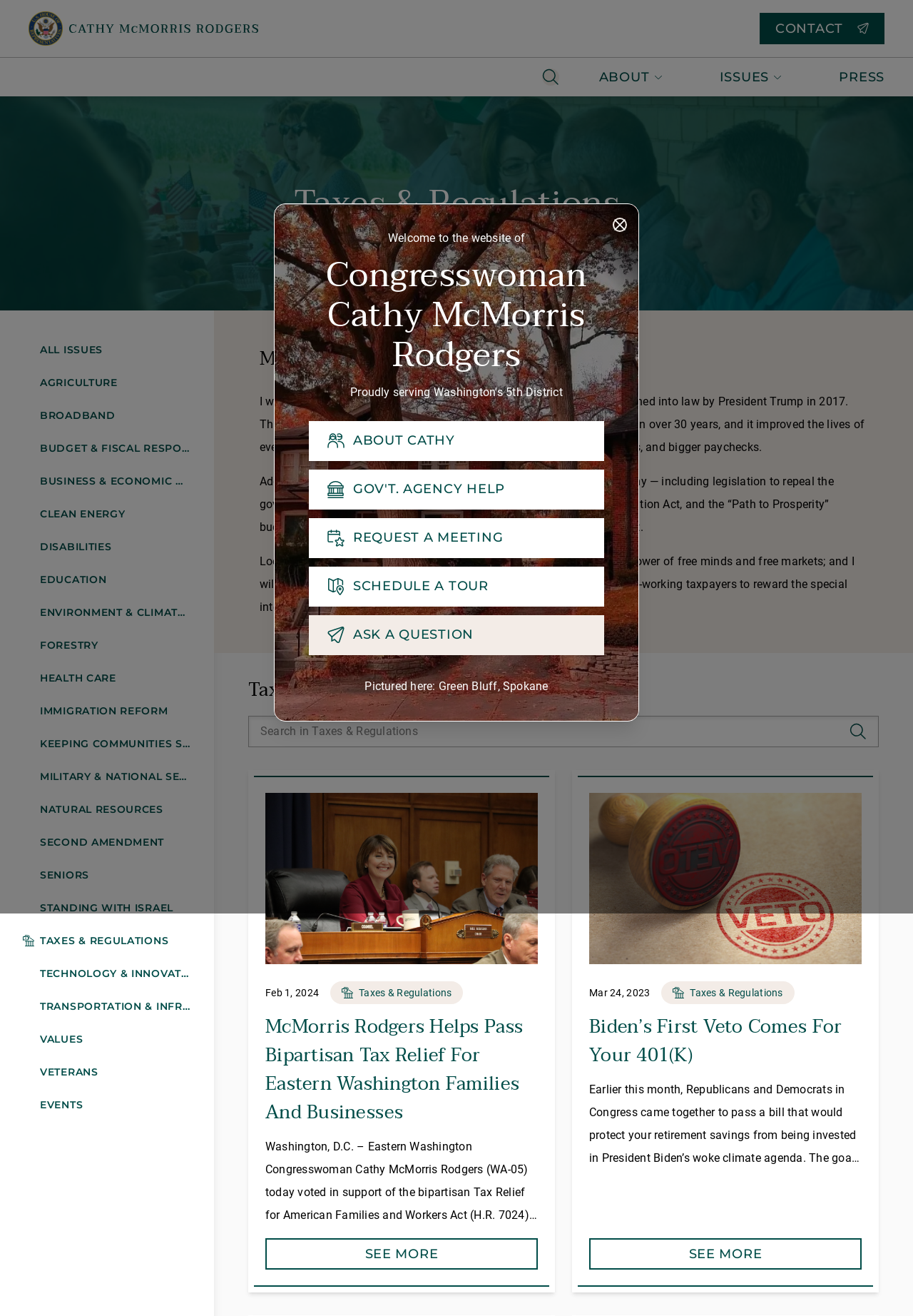Can you give a comprehensive explanation to the question given the content of the image?
What is the topic of the latest article?

I found the answer by looking at the link 'Feb 1, 2024 Taxes & Regulations McMorris Rodgers Helps Pass Bipartisan Tax Relief For Eastern Washington Families And Businesses' which is located at the bottom of the webpage.